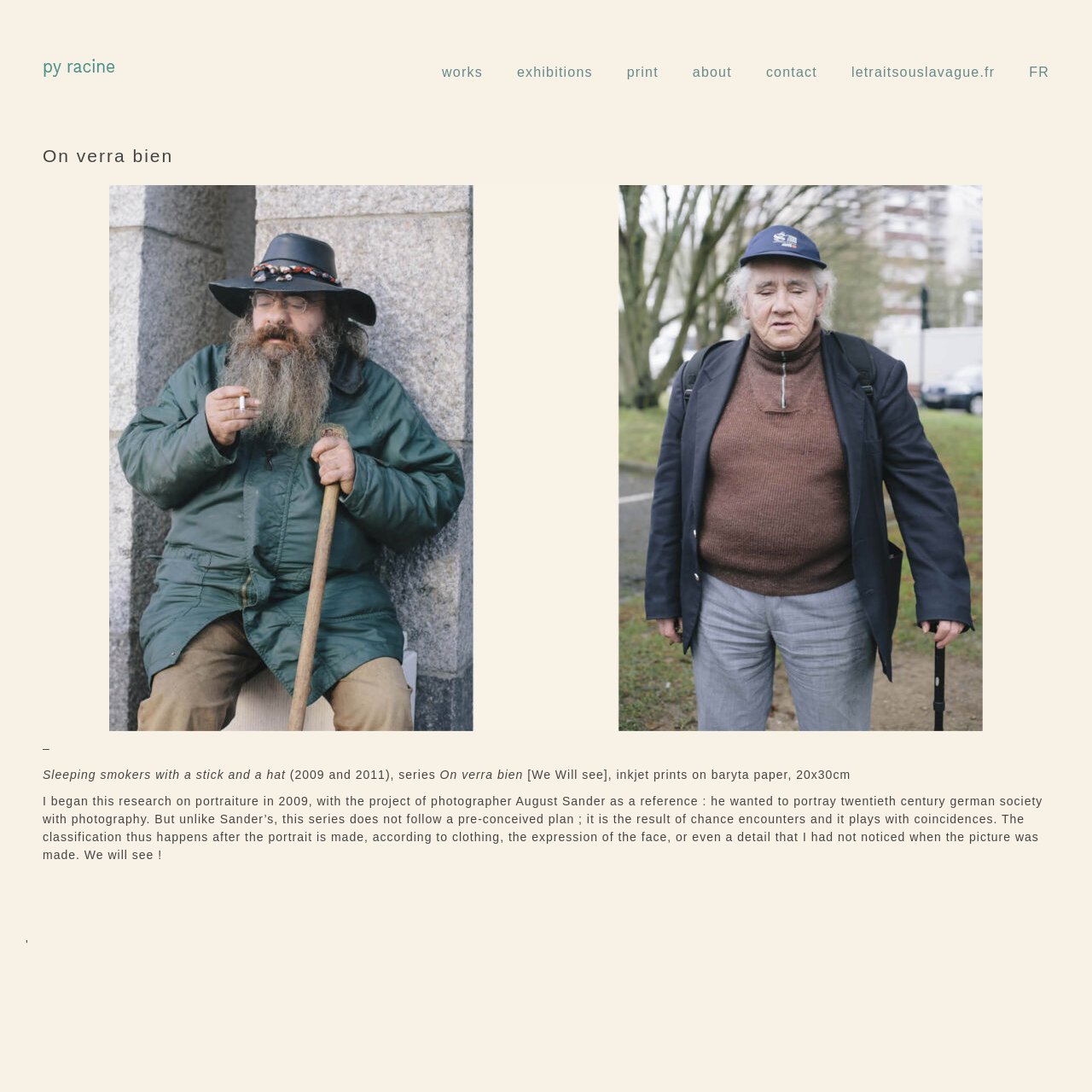Refer to the image and offer a detailed explanation in response to the question: What is the inspiration for the photographer's project?

I read the text element 'I began this research on portraiture in 2009, with the project of photographer August Sander as a reference...' which indicates that the photographer's project was inspired by August Sander's work.